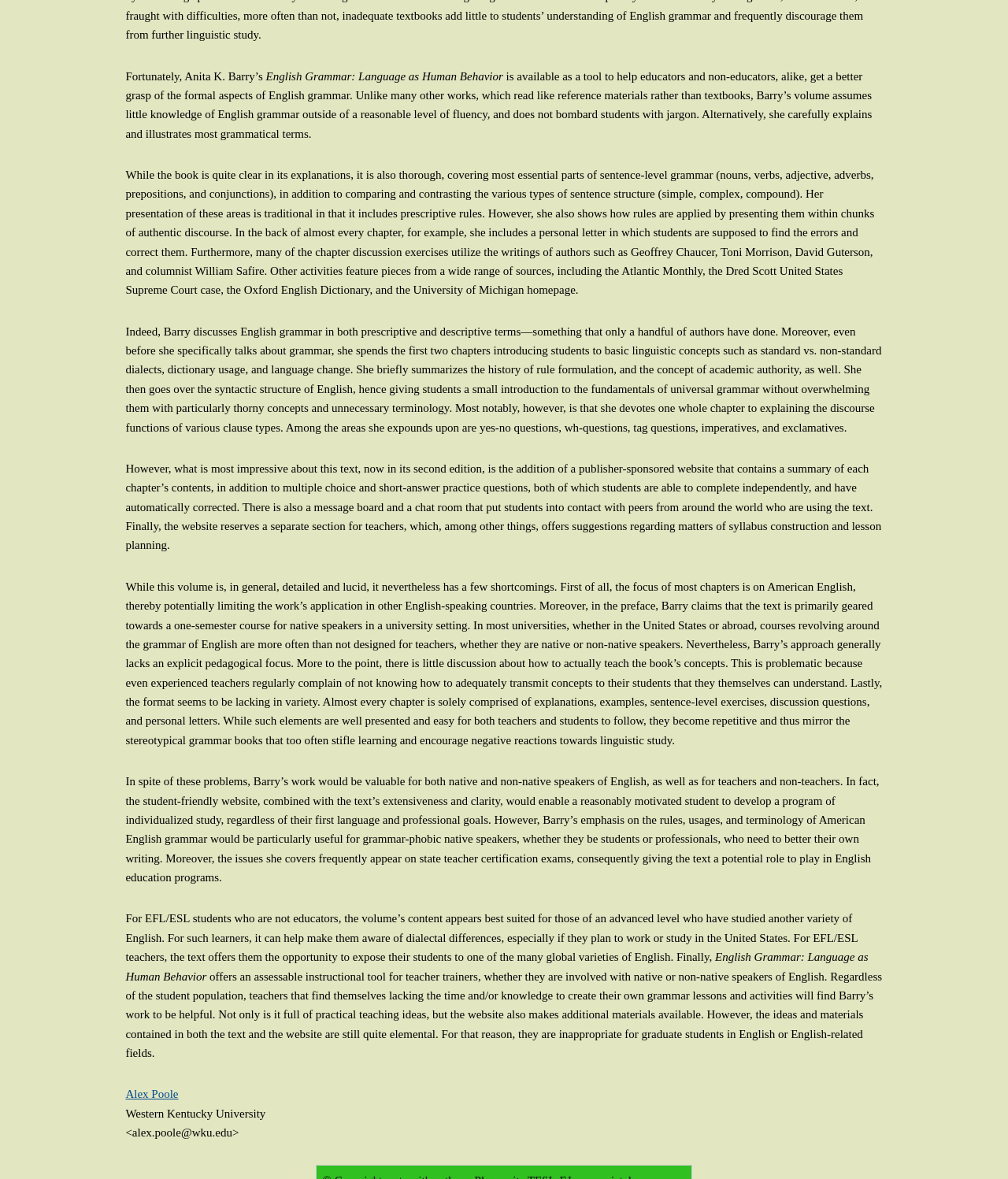Using the element description Alex Poole, predict the bounding box coordinates for the UI element. Provide the coordinates in (top-left x, top-left y, bottom-right x, bottom-right y) format with values ranging from 0 to 1.

[0.125, 0.923, 0.177, 0.933]